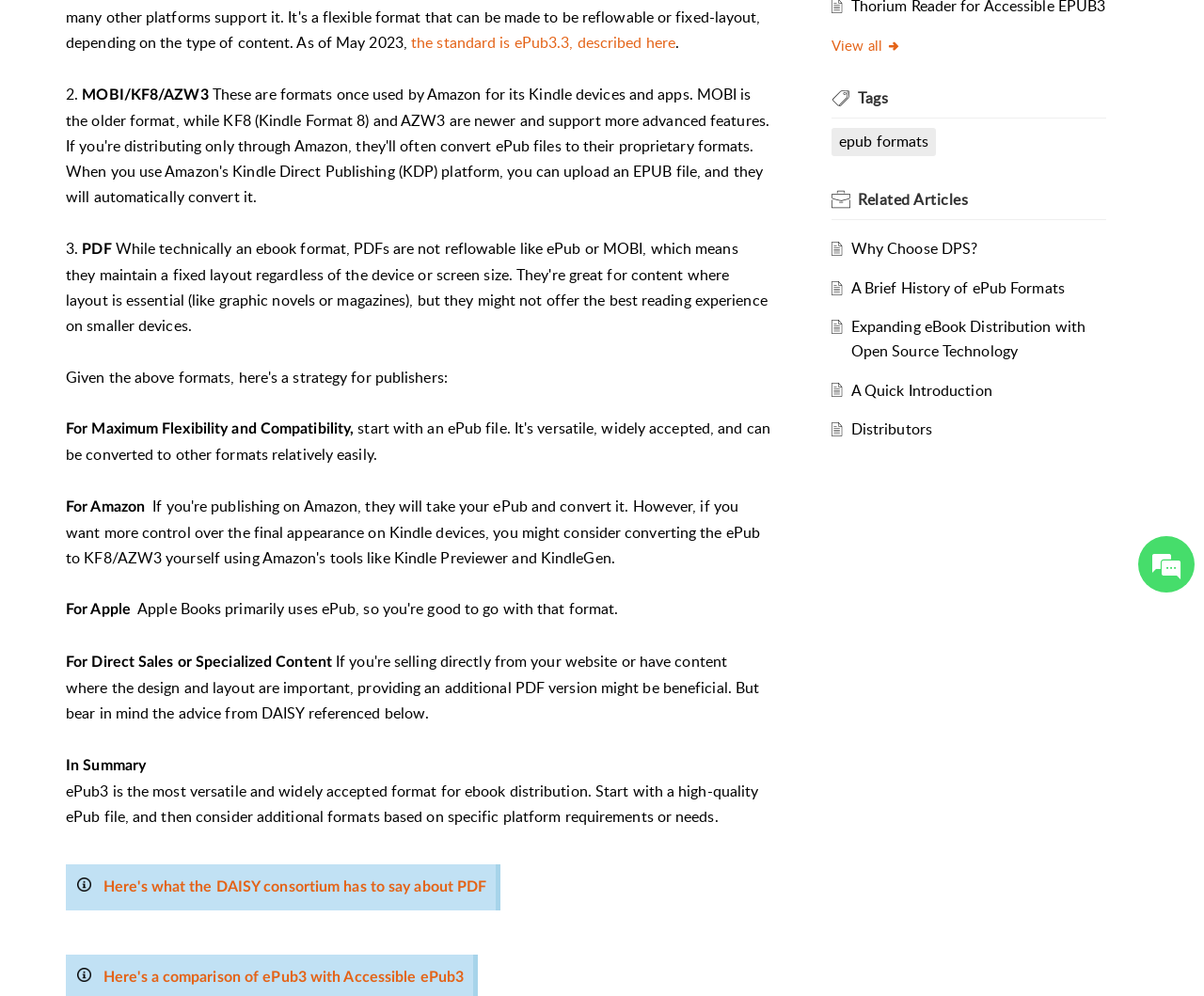Provide the bounding box coordinates of the HTML element this sentence describes: "epub formats".

[0.697, 0.13, 0.771, 0.155]